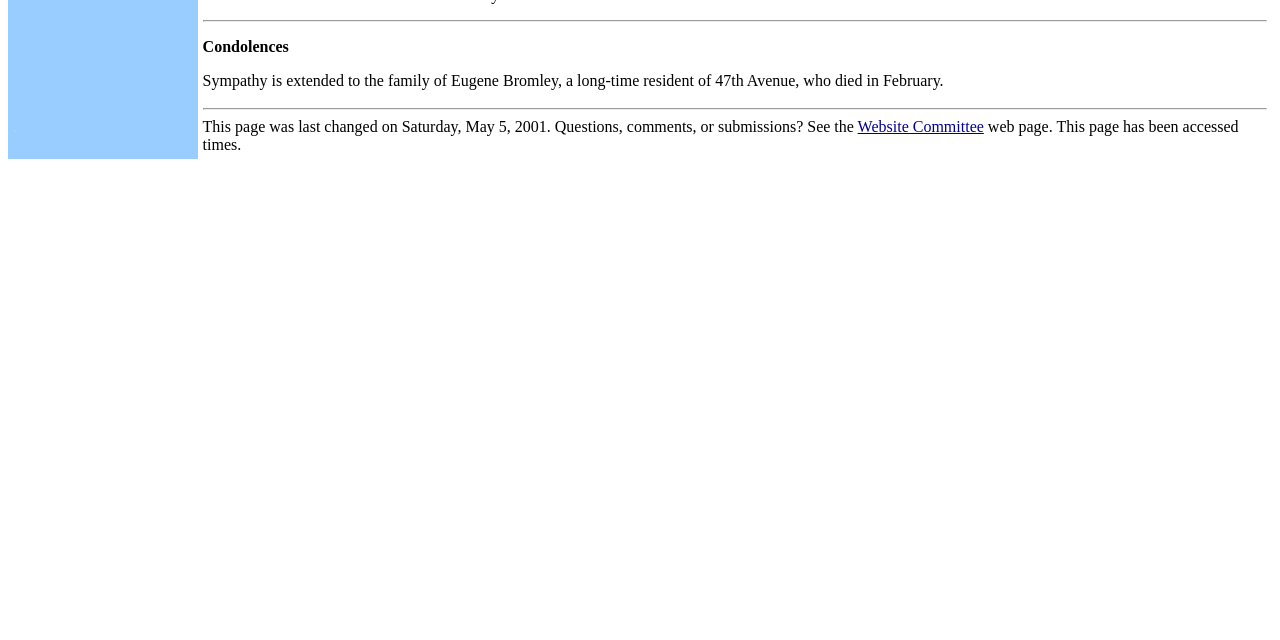Provide the bounding box coordinates of the HTML element this sentence describes: "Website Committee". The bounding box coordinates consist of four float numbers between 0 and 1, i.e., [left, top, right, bottom].

[0.67, 0.184, 0.769, 0.211]